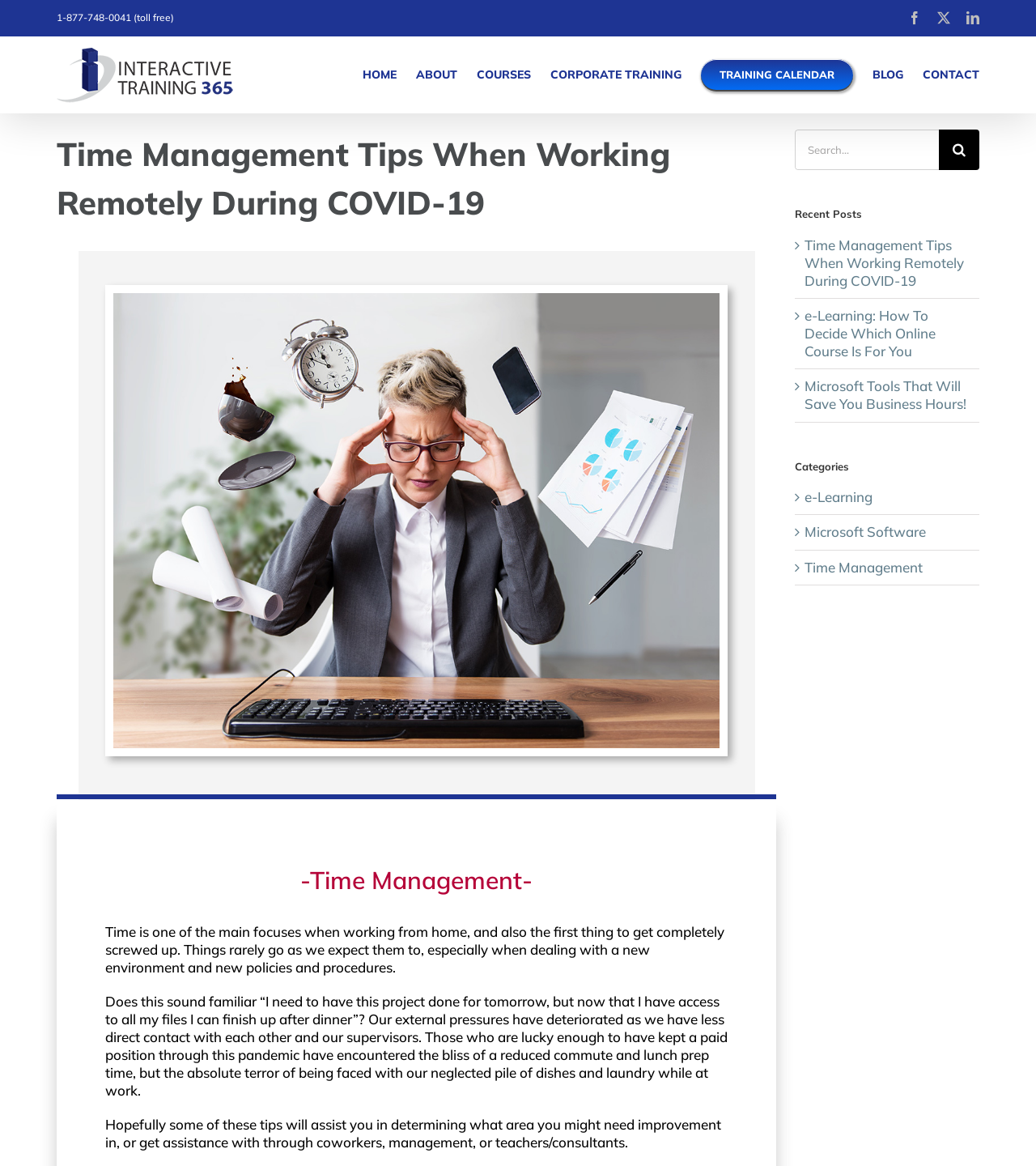Offer a comprehensive description of the webpage’s content and structure.

This webpage is about time management, specifically providing tips for individuals working from home during the COVID-19 pandemic. At the top left corner, there is a toll-free phone number, 1-877-748-0041, and a logo of Interactive Training 365 with a link to its website. On the top right corner, there are social media links to Facebook, LinkedIn, and a close button.

Below the logo, there is a main menu with links to various sections of the website, including Home, About, Courses, Corporate Training, Training Calendar, Blog, and Contact. 

The main content of the webpage is divided into two sections. On the left side, there is a heading "Time Management Tips When Working Remotely During COVID-19" followed by a large image related to a time management webinar. Below the image, there are three paragraphs of text discussing the challenges of time management when working from home and the importance of prioritizing tasks.

On the right side, there is a search bar with a search button and a section titled "Recent Posts" with links to three blog articles. Below the recent posts, there is a section titled "Categories" with links to three categories: e-Learning, Microsoft Software, and Time Management. At the bottom right corner, there is a "Go to Top" button.